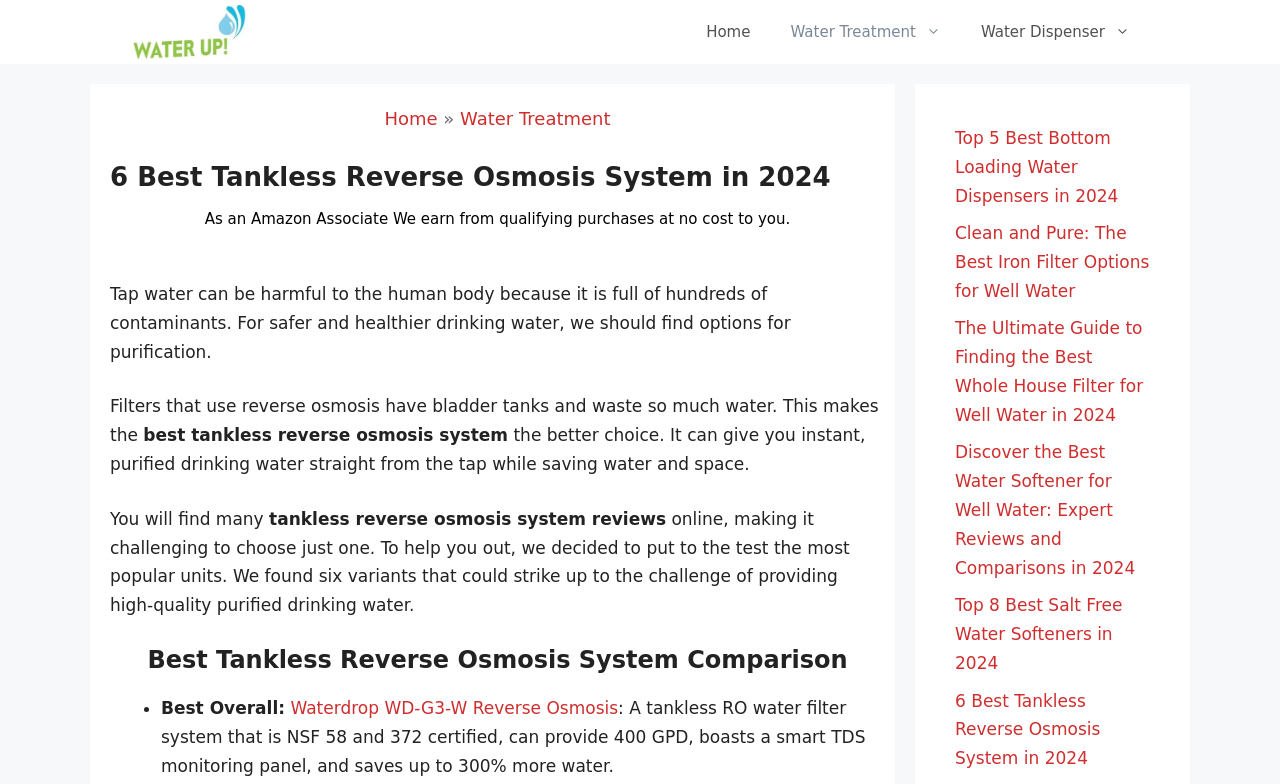Please identify the bounding box coordinates of the clickable area that will fulfill the following instruction: "Learn about the Waterdrop WD-G3-W Reverse Osmosis". The coordinates should be in the format of four float numbers between 0 and 1, i.e., [left, top, right, bottom].

[0.227, 0.891, 0.483, 0.916]